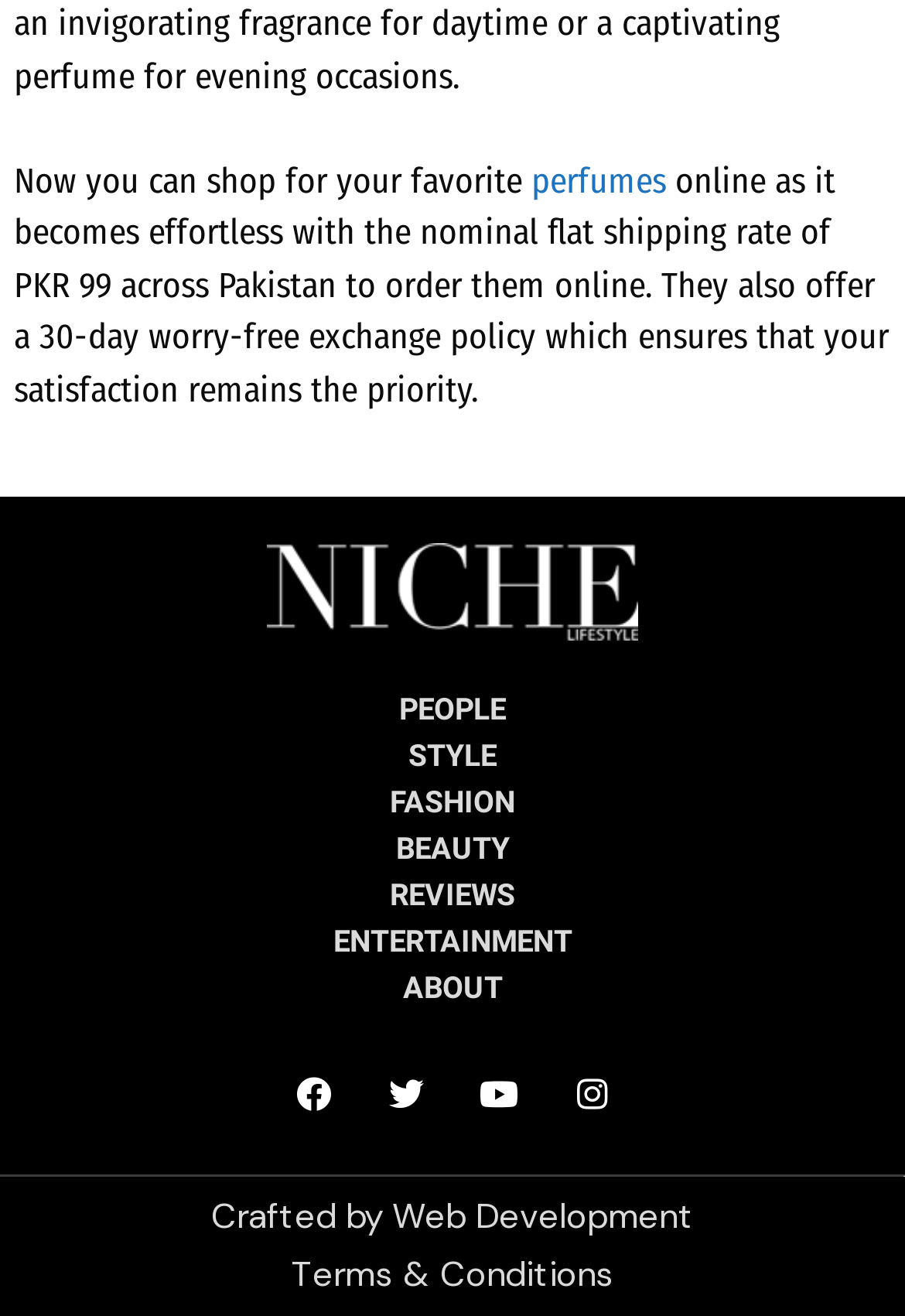Identify the bounding box coordinates for the UI element mentioned here: "Web Development". Provide the coordinates as four float values between 0 and 1, i.e., [left, top, right, bottom].

[0.433, 0.907, 0.767, 0.942]